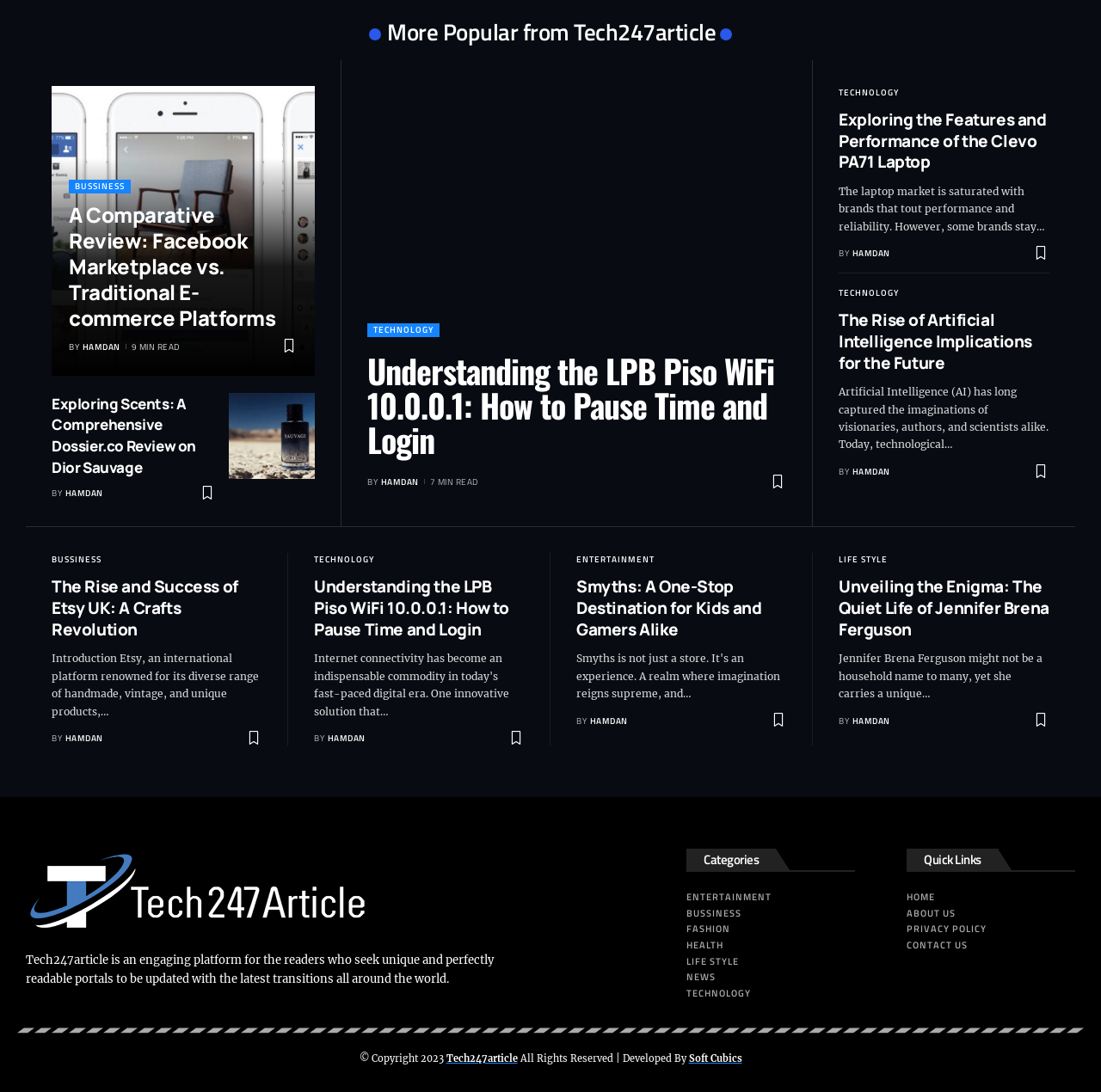Refer to the image and provide an in-depth answer to the question: 
What is the topic of the article 'The Rise of Artificial Intelligence Implications for the Future'?

I read the title of the article 'The Rise of Artificial Intelligence Implications for the Future' and determined that the topic is Artificial Intelligence.